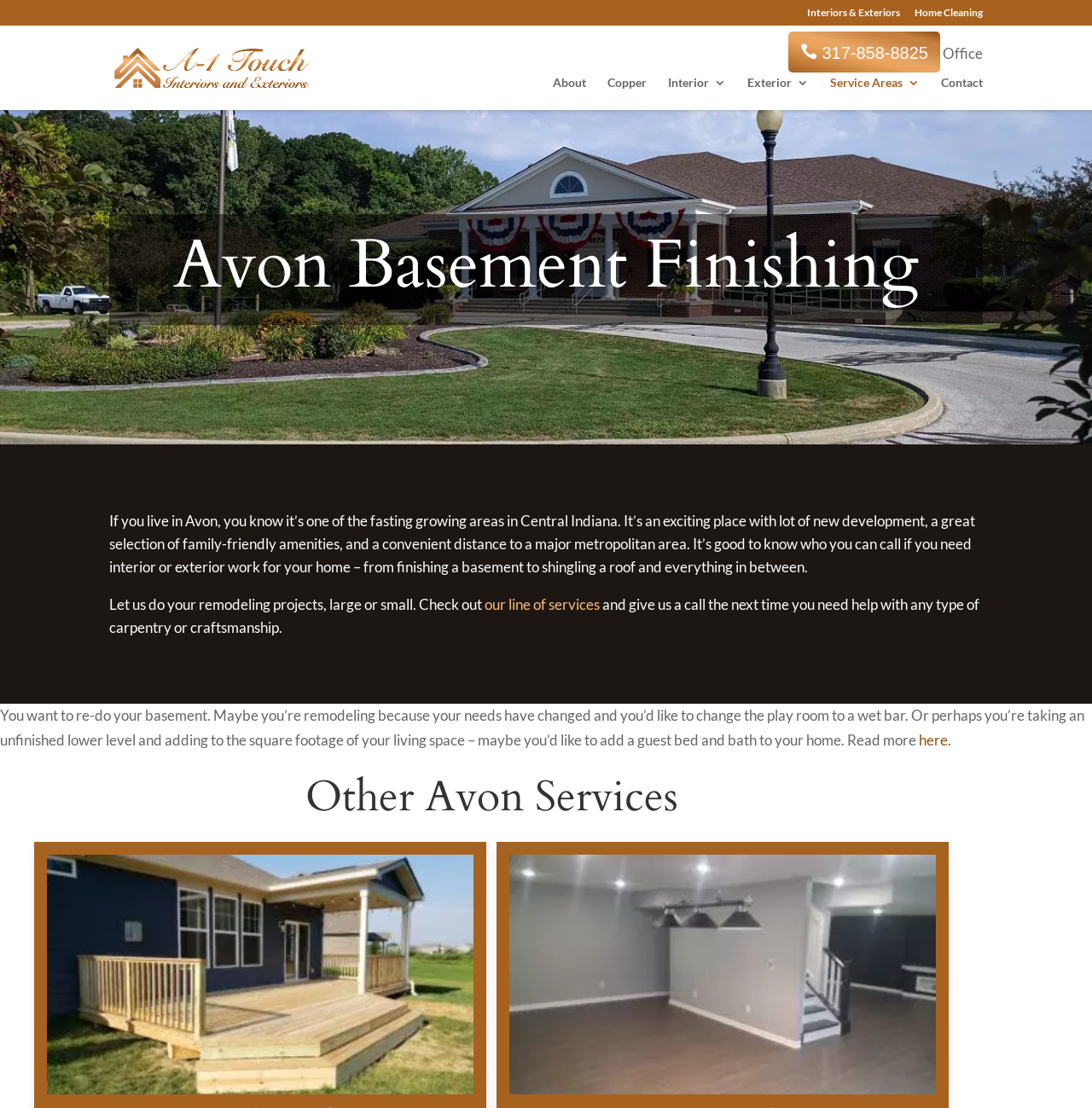Find the bounding box coordinates for the UI element that matches this description: "our line of services".

[0.444, 0.537, 0.549, 0.554]